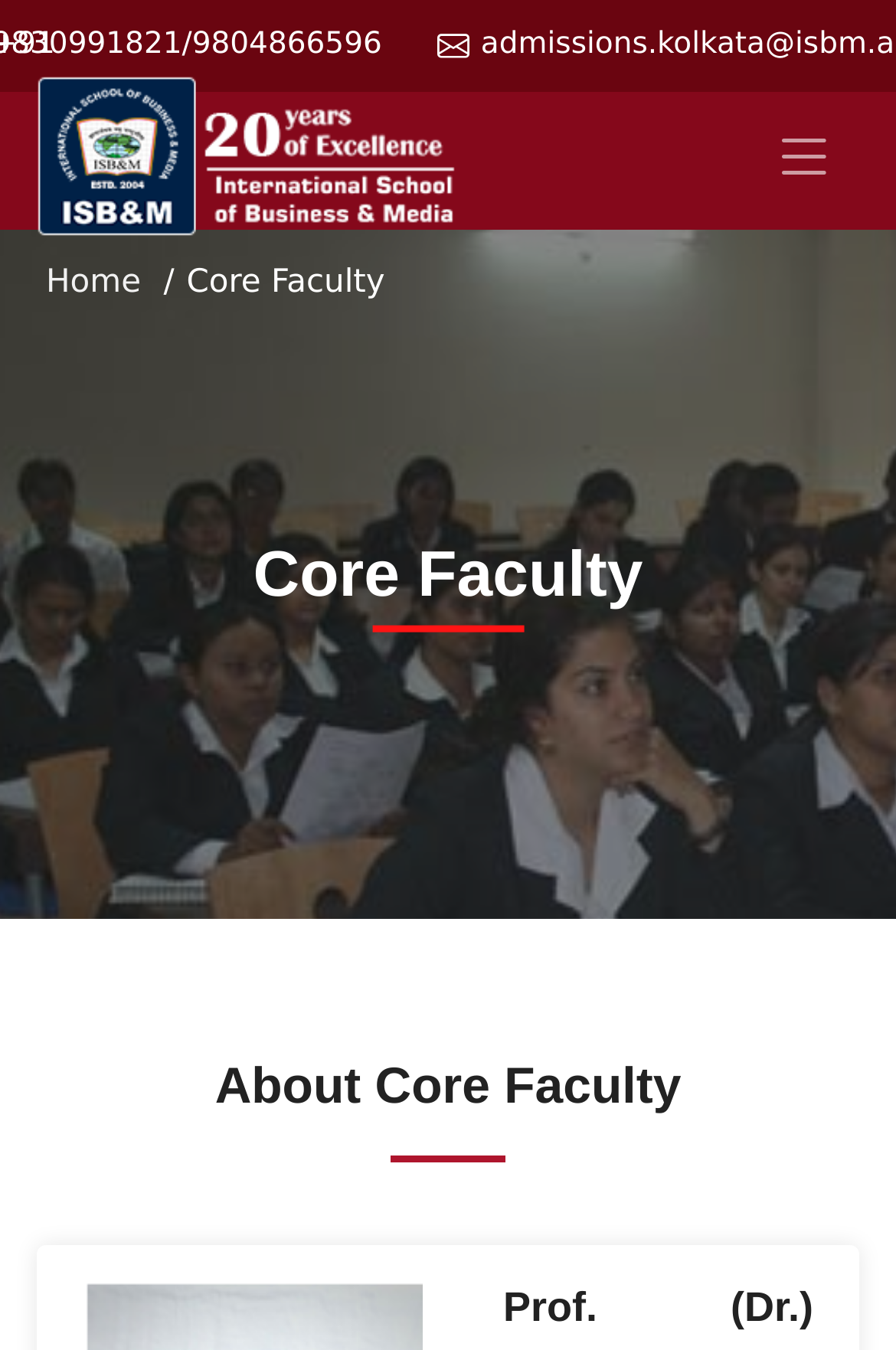Find the bounding box coordinates for the UI element whose description is: "Home". The coordinates should be four float numbers between 0 and 1, in the format [left, top, right, bottom].

[0.051, 0.196, 0.157, 0.223]